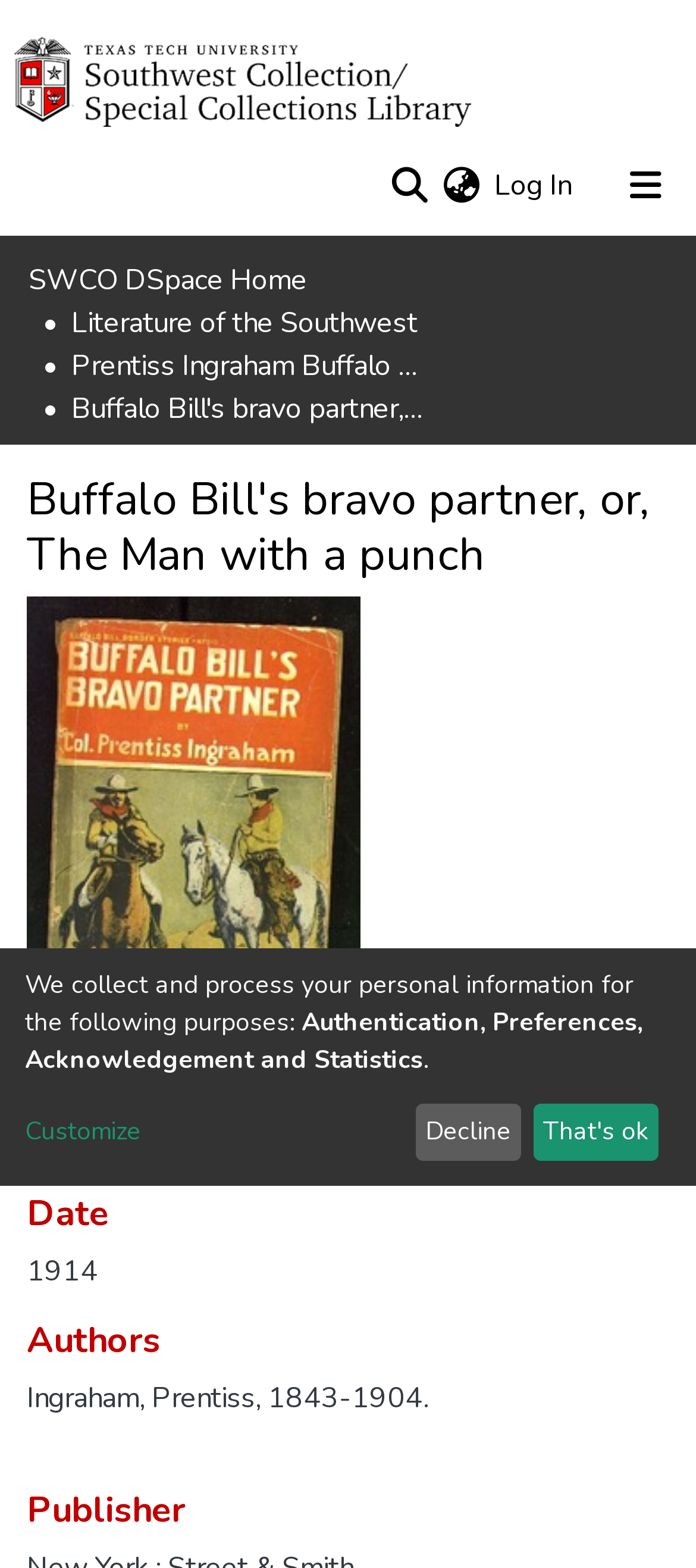Please identify the webpage's heading and generate its text content.

Buffalo Bill's bravo partner, or, The Man with a punch